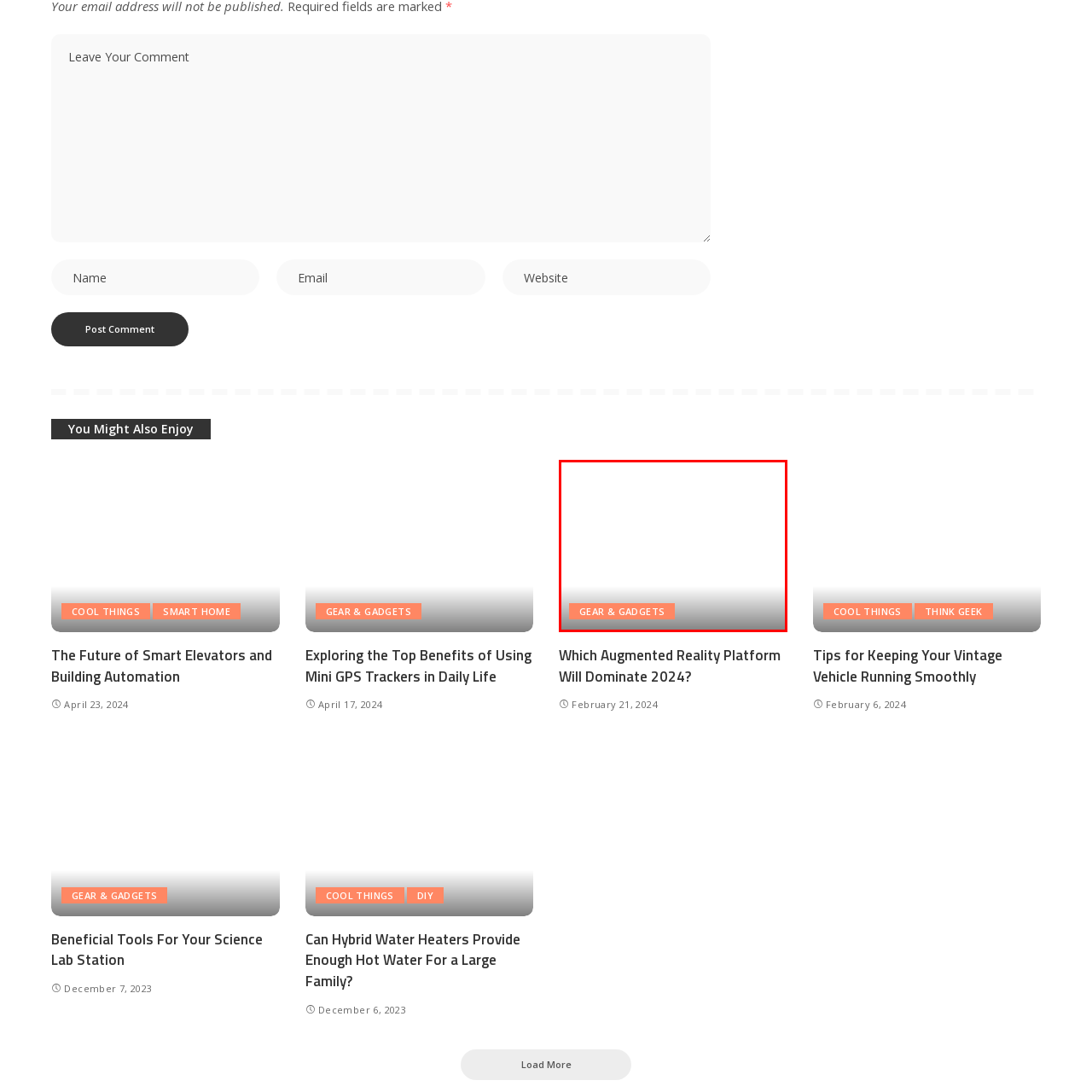Refer to the image enclosed in the red bounding box, then answer the following question in a single word or phrase: What is the purpose of the button?

to explore gadgets